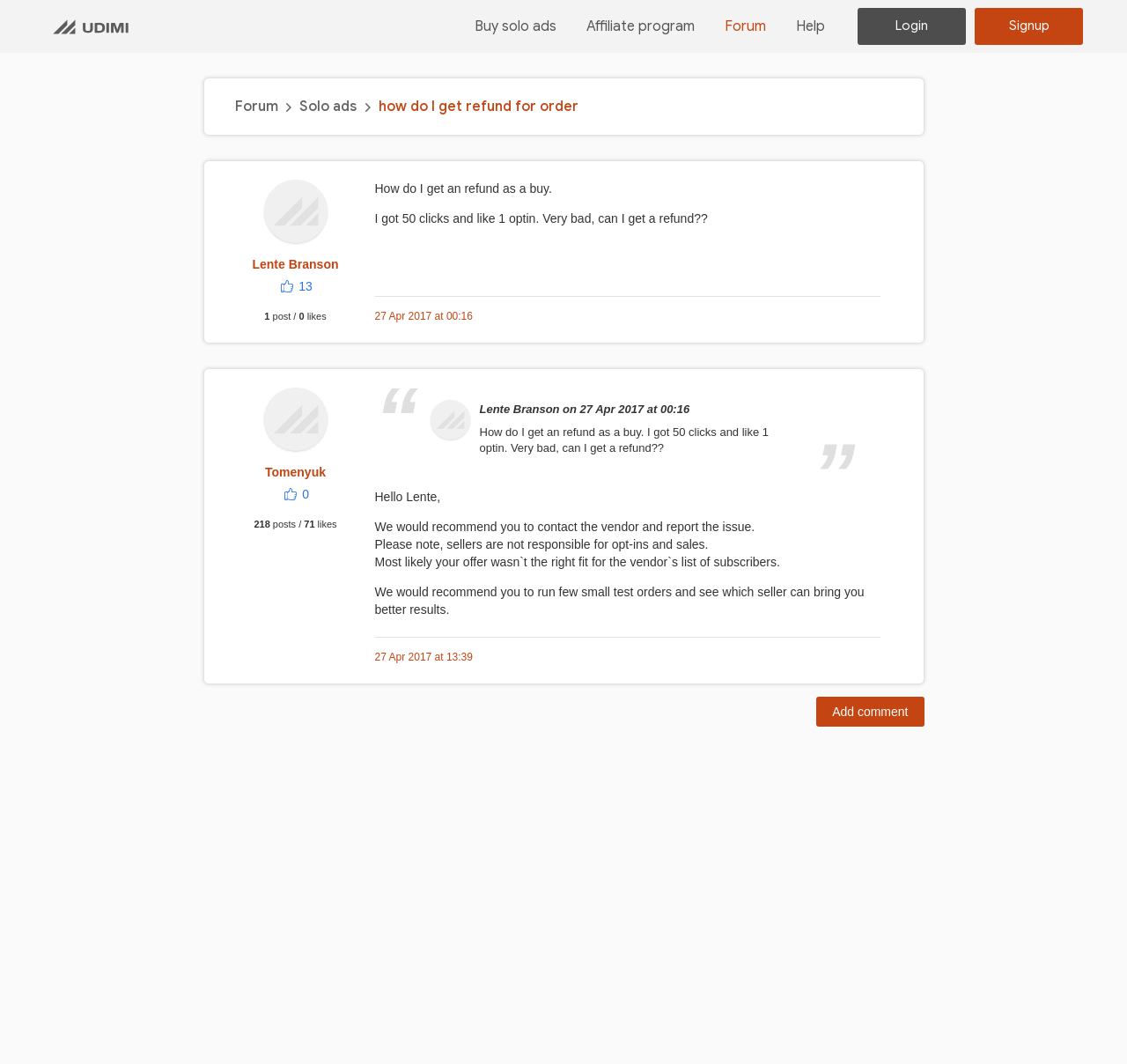Identify the bounding box coordinates for the UI element described as follows: Login. Use the format (top-left x, top-left y, bottom-right x, bottom-right y) and ensure all values are floating point numbers between 0 and 1.

[0.761, 0.007, 0.857, 0.042]